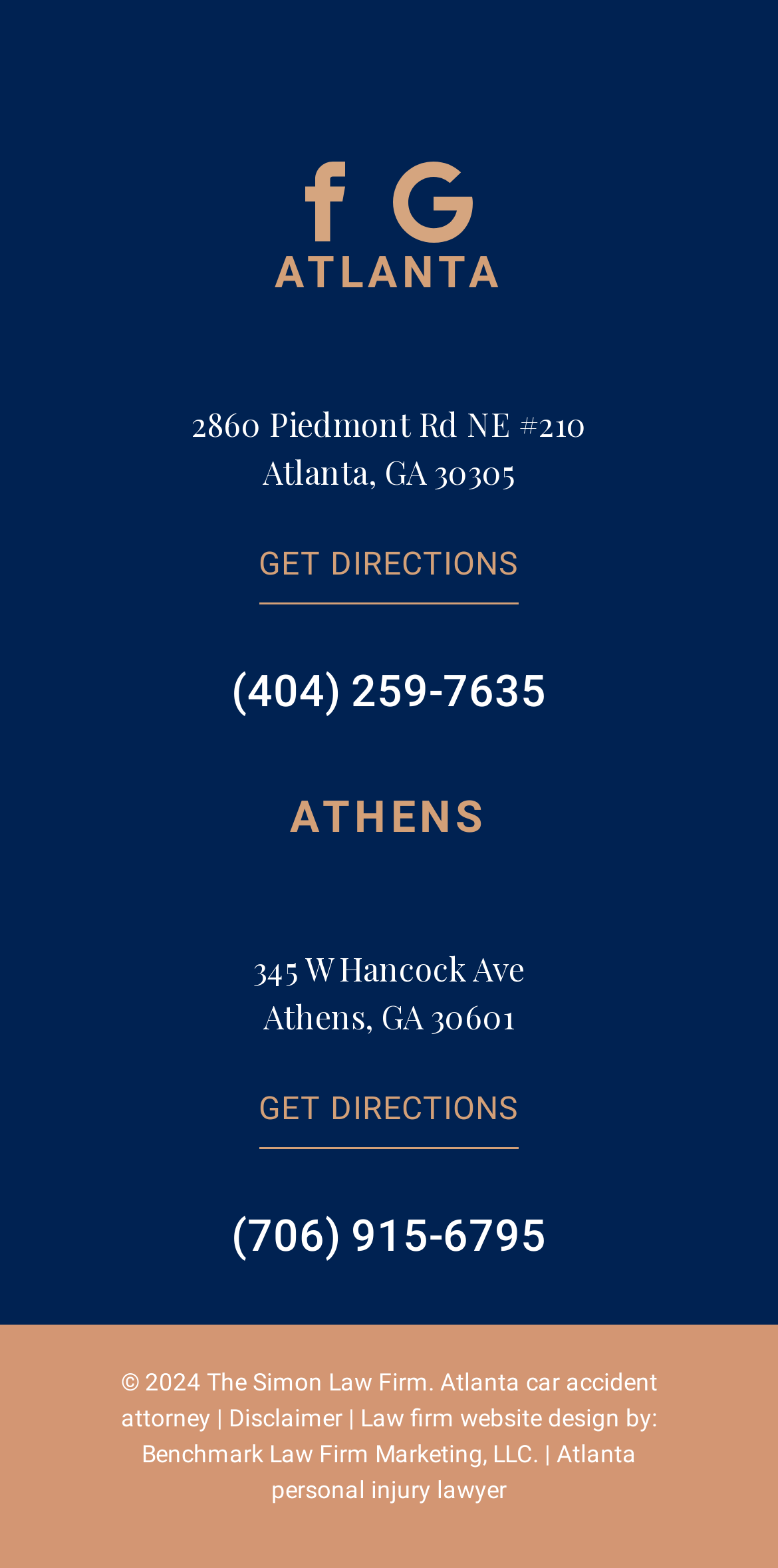Given the following UI element description: "aria-label="Open navigation menu"", find the bounding box coordinates in the webpage screenshot.

None